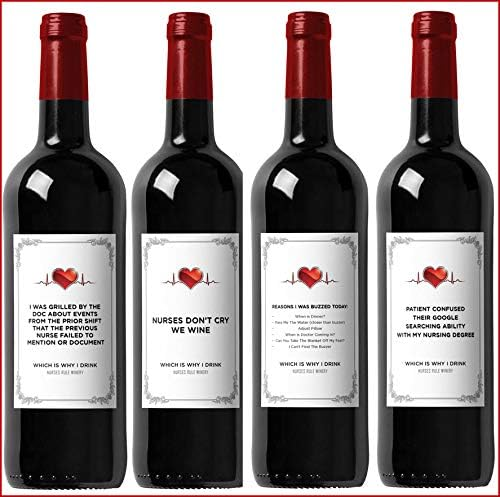Analyze the image and describe all key details you can observe.

This image showcases a set of four wine bottles adorned with humorous and heartfelt labels specifically designed for nurses. Each label features a witty quote that captures the unique challenges and experiences faced by nursing professionals. The labels include phrases such as "I was grilled by the doc about events from the prior shift that required no mention or document," highlighting the pressures of the job, and "Nurses don’t cry, we wine," which adds a playful touch. Other quotes reflect common scenarios nurses might encounter, reinforcing camaraderie and mutual understanding within the profession. This thoughtful presentation not only serves as a unique gift for nurses but also adds a personal and light-hearted element to a well-deserved celebration, making it an ideal thank-you gesture for their hard work and dedication. Accompanying the bottles is the reminder to pair them with a bottle of wine, enhancing the gifting experience.